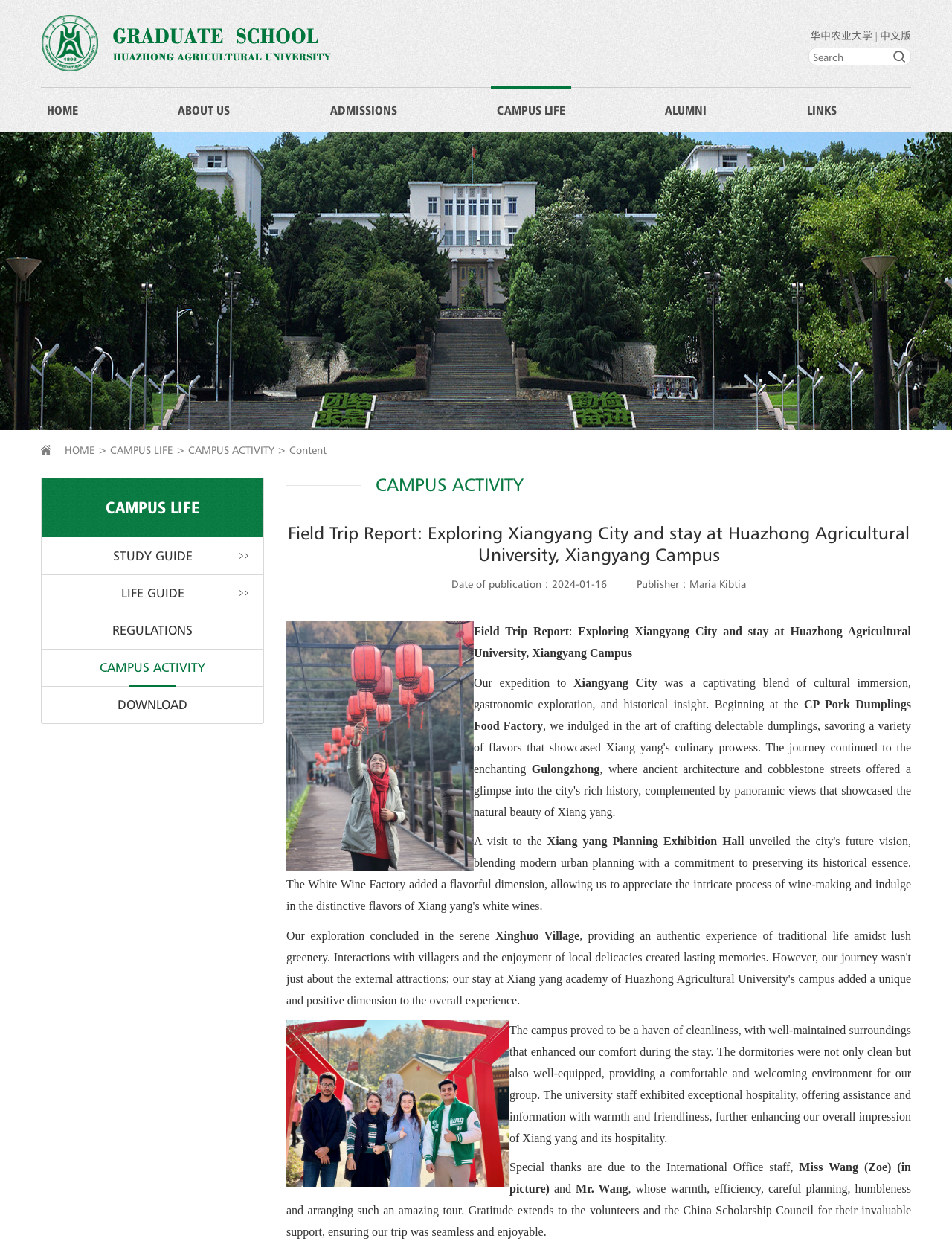Create an in-depth description of the webpage, covering main sections.

This webpage is a field trip report detailing an expedition to Xiangyang City and a stay at Huazhong Agricultural University, Xiangyang Campus. At the top of the page, there is a navigation menu with links to various sections, including "HOME", "ABOUT US", "ADMISSIONS", "CAMPUS LIFE", "ALUMNI", and "LINKS". Below the navigation menu, there is a large image spanning the entire width of the page.

The main content of the webpage is divided into several sections. The first section is headed "CAMPUS LIFE" and contains links to subtopics such as "STUDY GUIDE", "LIFE GUIDE", "REGULATIONS", "CAMPUS ACTIVITY", and "DOWNLOAD". The second section is the field trip report, which is introduced by a heading with the same title as the webpage. The report is divided into several paragraphs, each describing a different aspect of the trip, including visits to the CP Pork Dumplings Food Factory, Gulongzhong, and the Xiang yang Planning Exhibition Hall.

Throughout the report, there are several images, including a photo of the Xinghuo Village and a picture of Miss Wang (Zoe) from the International Office staff. The report concludes with a section expressing gratitude to the university staff, volunteers, and the China Scholarship Council for their support during the trip.

At the bottom of the page, there is a footer section with links to the university's website in different languages, including English and Chinese. There is also a search box and a button to submit a search query.